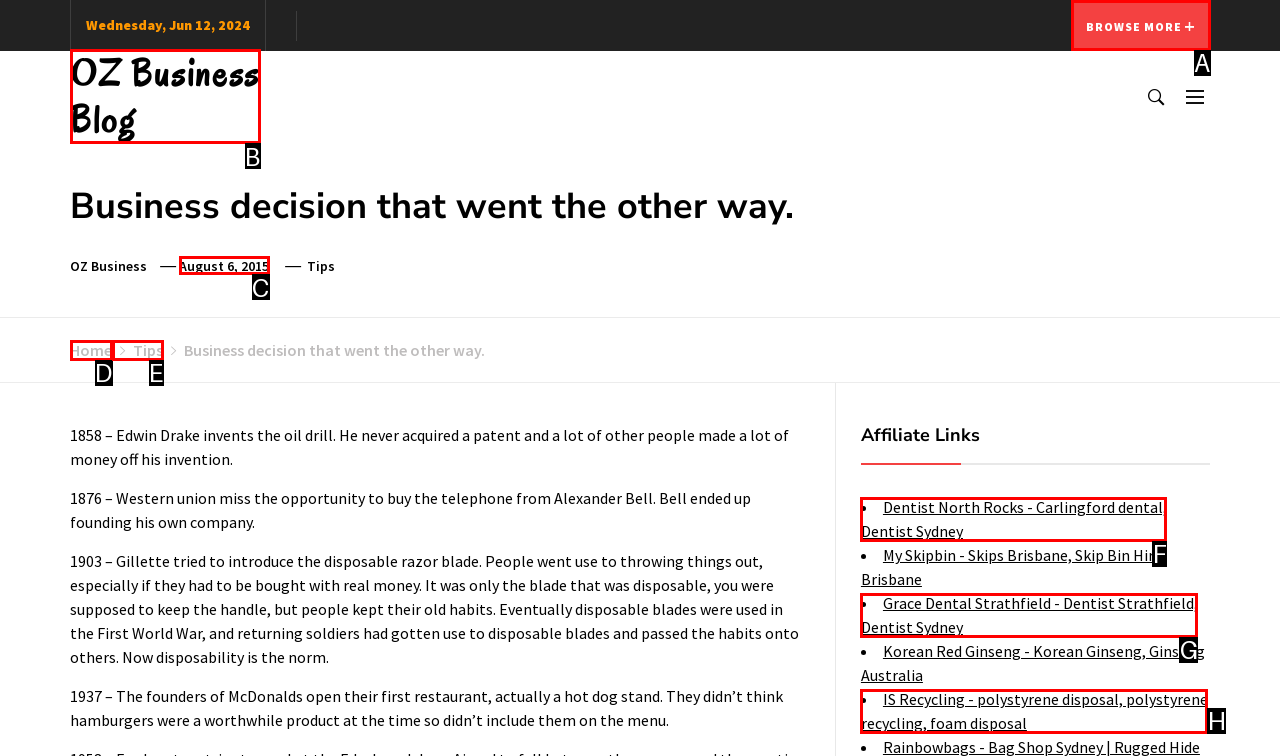Select the correct option based on the description: August 6, 2015
Answer directly with the option’s letter.

C